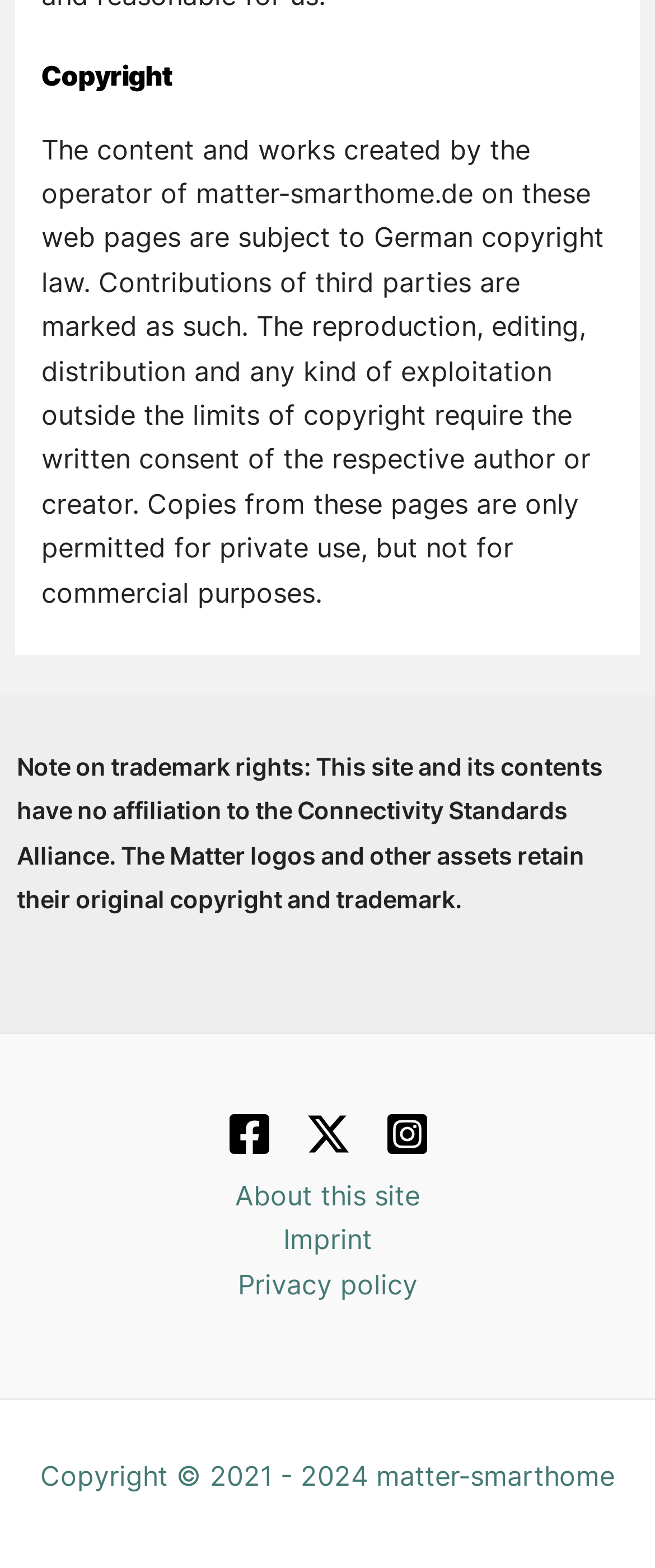What type of content is marked as third-party contributions?
Based on the screenshot, provide a one-word or short-phrase response.

Contributions of third parties